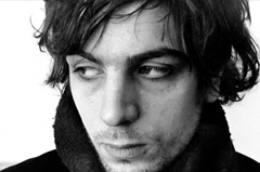Provide a comprehensive description of the image.

The image features a black-and-white portrait of Syd Barrett, the enigmatic founder of the band Pink Floyd. Captured in a moment of introspection, Barrett's gaze is directed slightly off-camera, conveying a sense of mystery and depth. His disheveled hair and disarming expression reflect the complexities of his life, marked by both artistic genius and tragic solitude. This image is associated with "The Pink Floyd and Syd Barrett Story," a documentary that explores Barrett's profound influence on rock music and his tumultuous journey, including his self-imposed withdrawal from the public eye. The documentary offers rare footage and interviews, shedding light on Barrett's legacy in the music world.